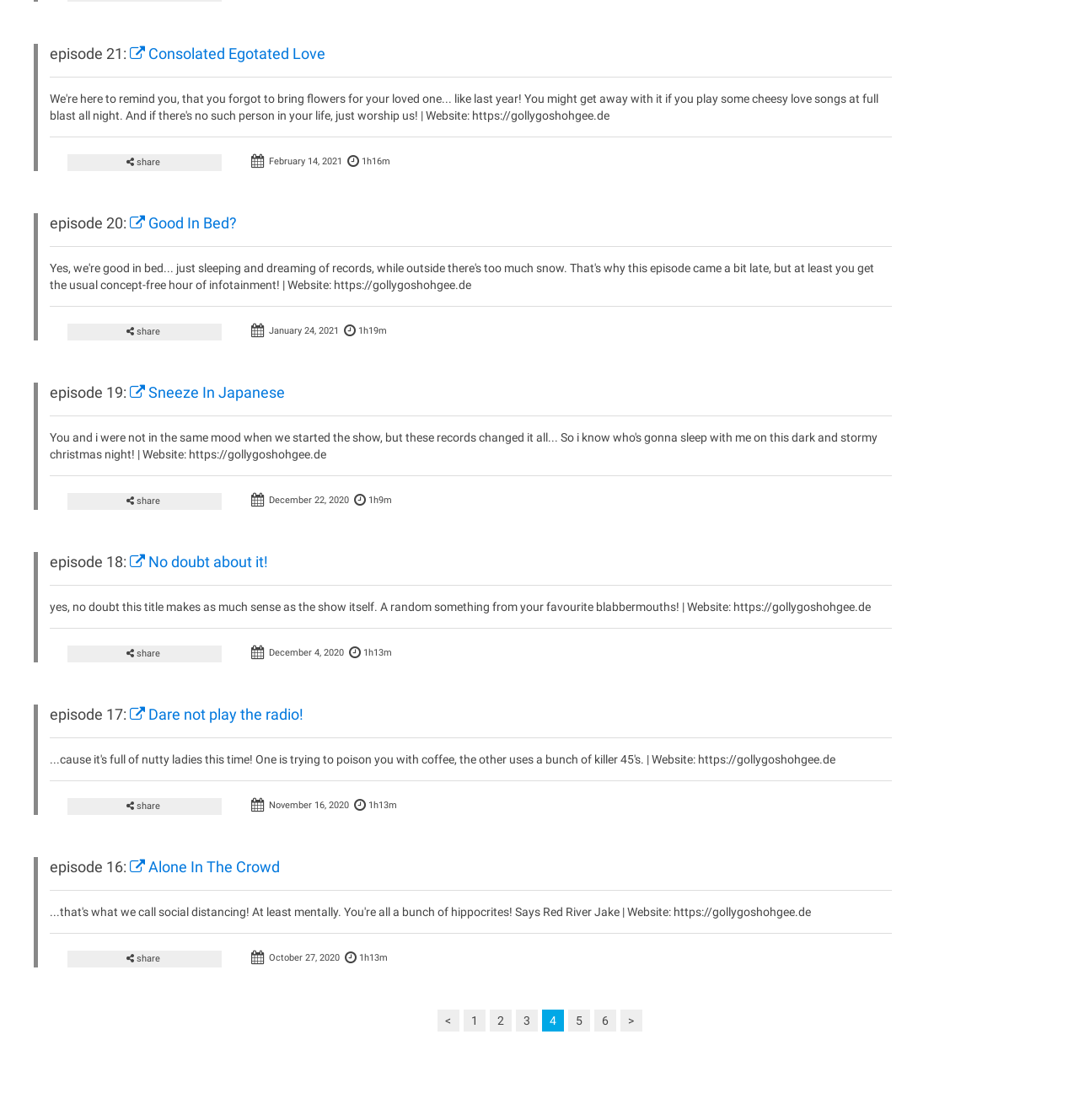Please identify the bounding box coordinates of the element I should click to complete this instruction: 'share episode 18'. The coordinates should be given as four float numbers between 0 and 1, like this: [left, top, right, bottom].

[0.062, 0.44, 0.205, 0.455]